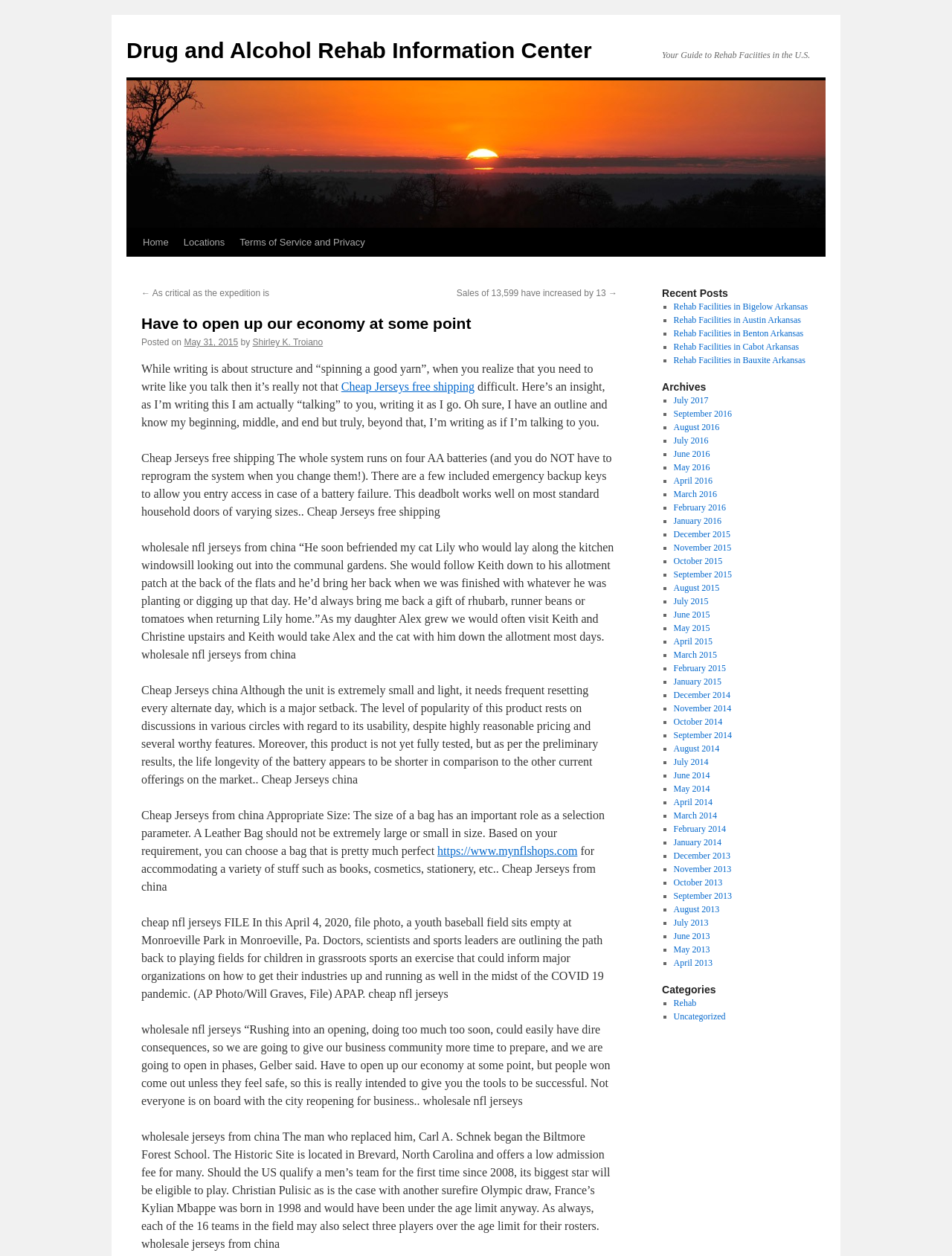Could you indicate the bounding box coordinates of the region to click in order to complete this instruction: "Click on the 'Rehab Facilities in Bigelow Arkansas' link".

[0.707, 0.24, 0.849, 0.248]